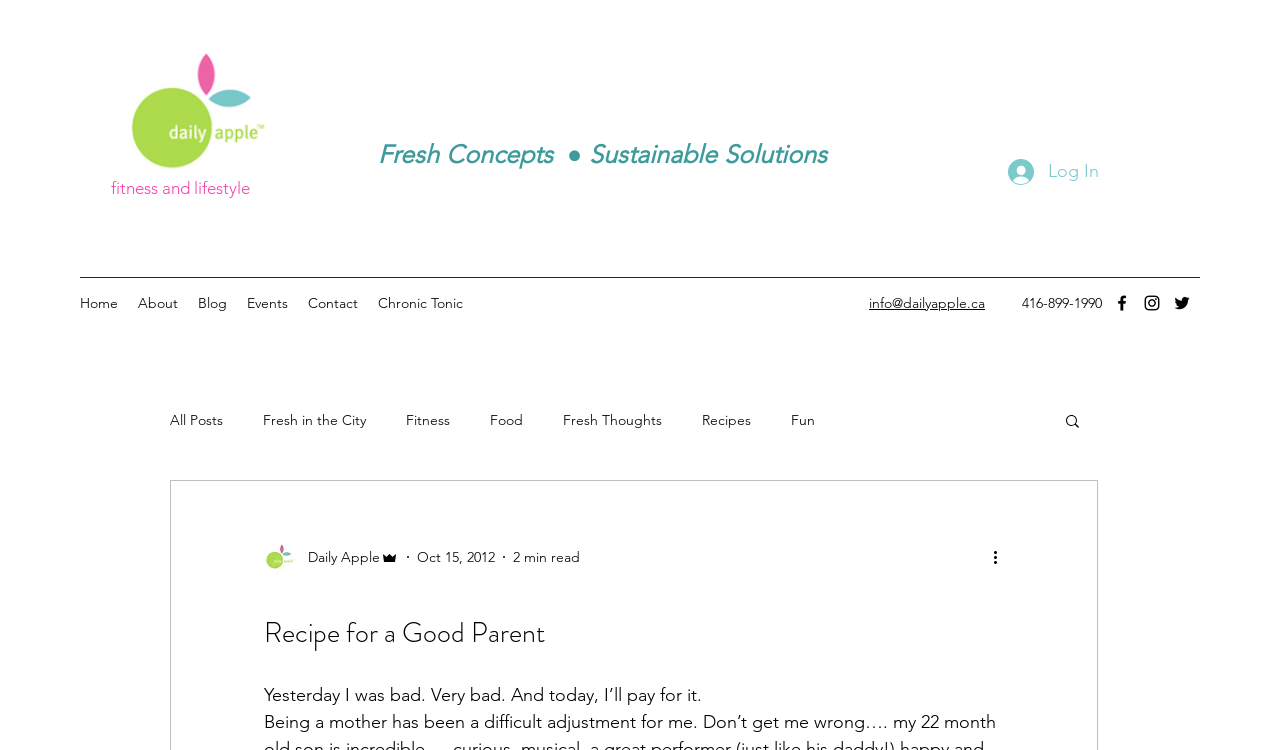Using the given description, provide the bounding box coordinates formatted as (top-left x, top-left y, bottom-right x, bottom-right y), with all values being floating point numbers between 0 and 1. Description: About

[0.1, 0.384, 0.147, 0.424]